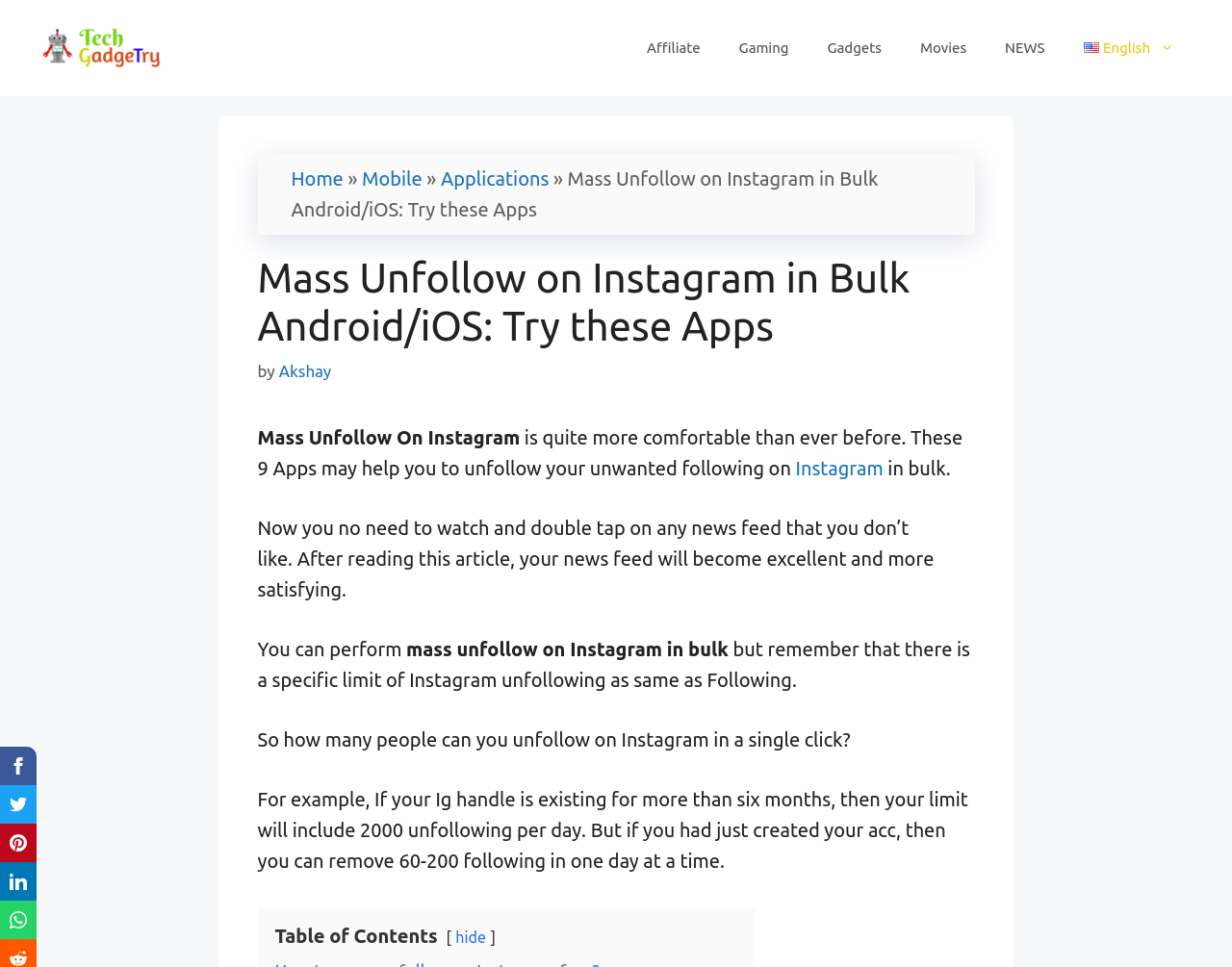Please answer the following question using a single word or phrase: 
What is the name of the author of this article?

Akshay